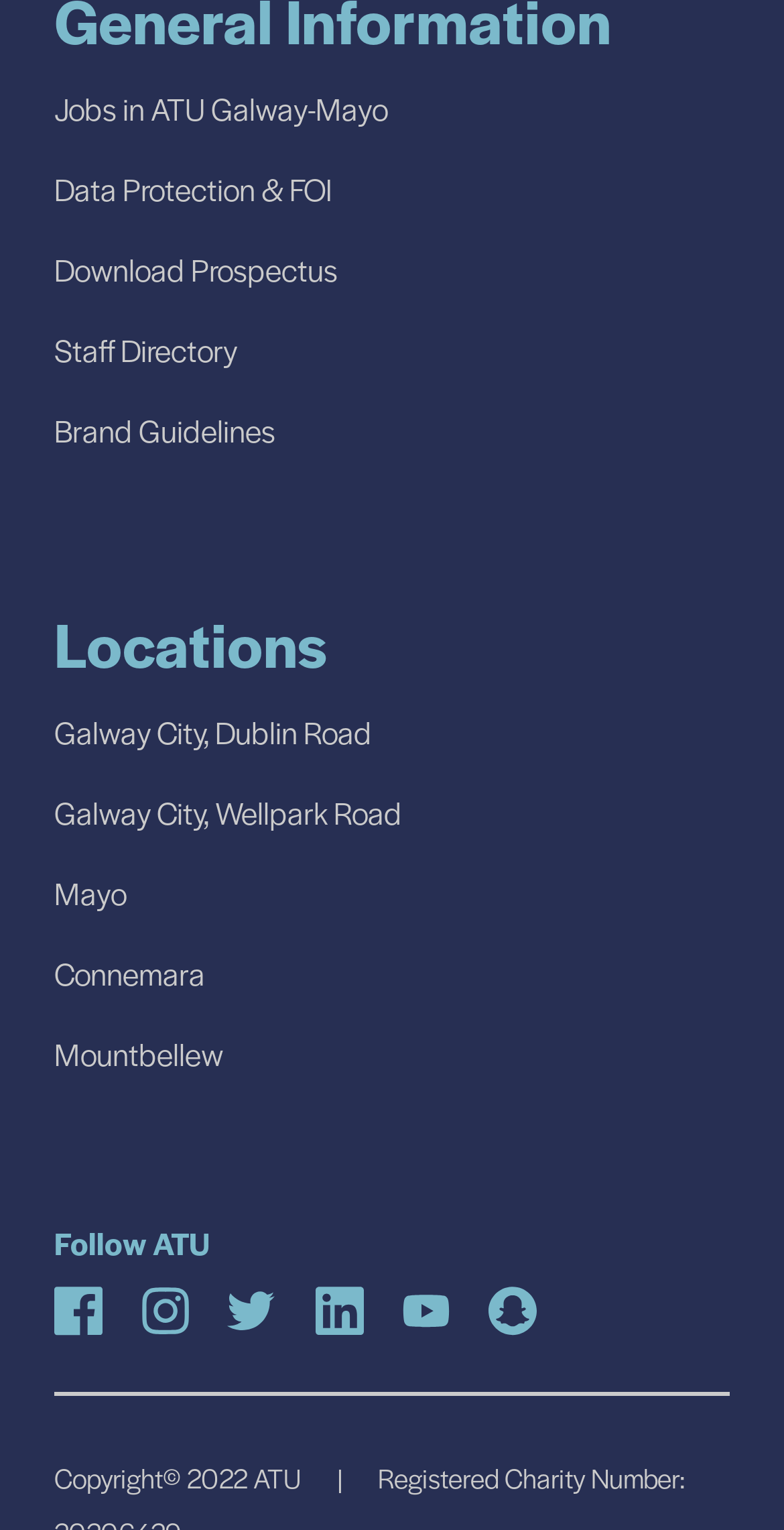Determine the bounding box coordinates for the area that should be clicked to carry out the following instruction: "Explore Resideum Buys Houses in Metro Atlanta logo".

None